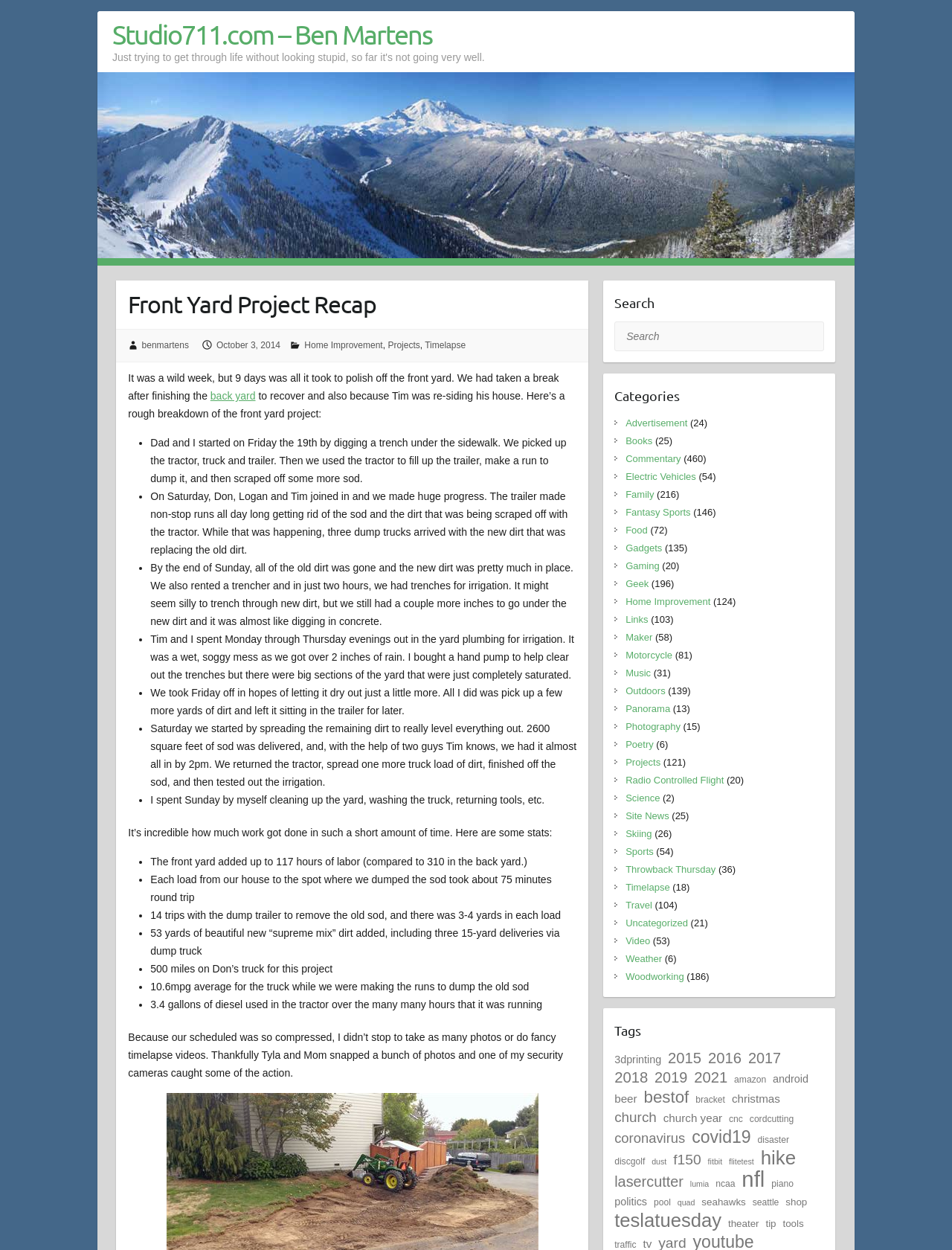How many hours of labor were spent on the front yard project?
Carefully analyze the image and provide a detailed answer to the question.

The text 'The front yard added up to 117 hours of labor (compared to 310 in the back yard.)' provides the answer to this question, which is 117 hours.